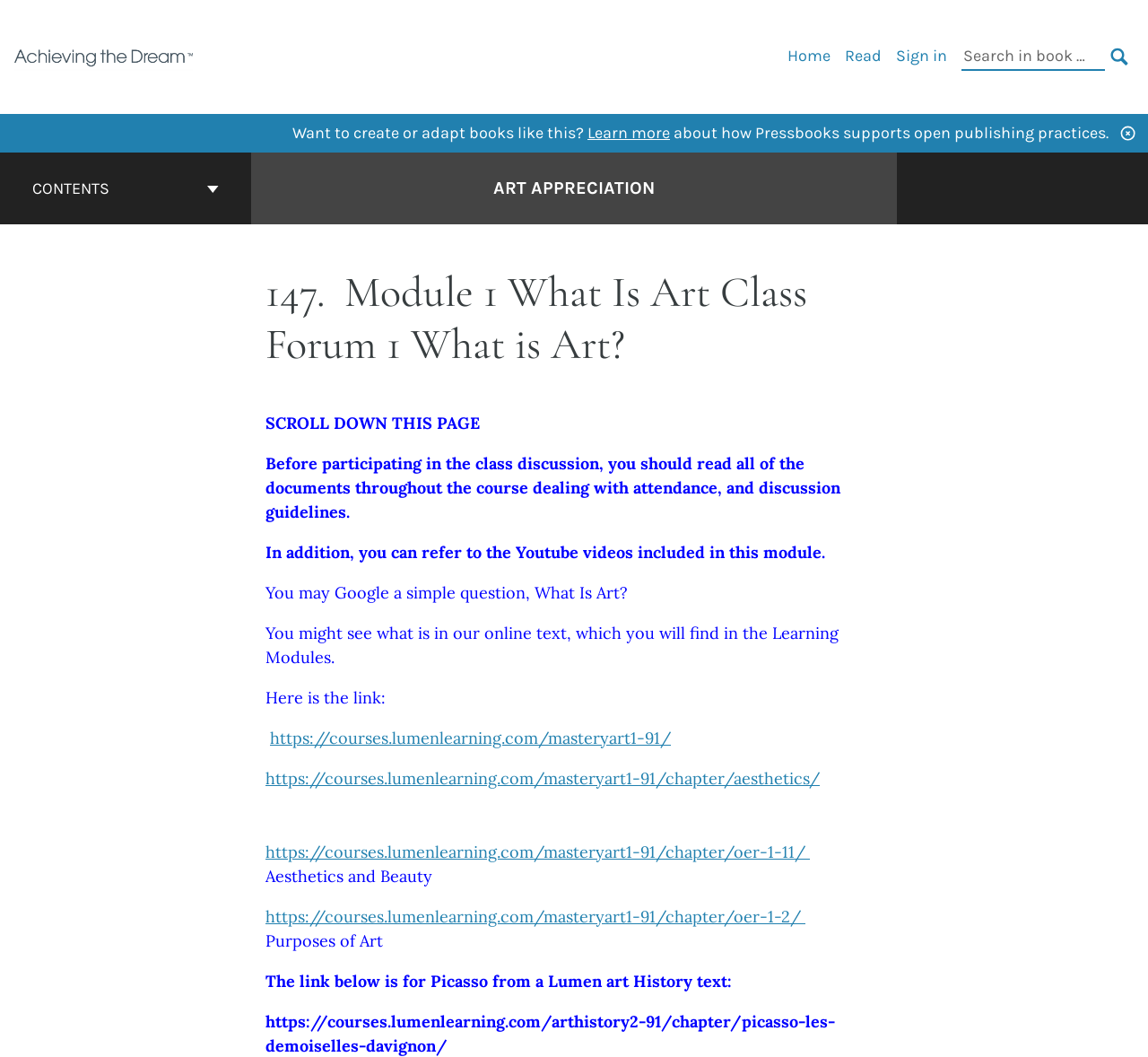Find the UI element described as: "Sign in" and predict its bounding box coordinates. Ensure the coordinates are four float numbers between 0 and 1, [left, top, right, bottom].

[0.78, 0.043, 0.825, 0.062]